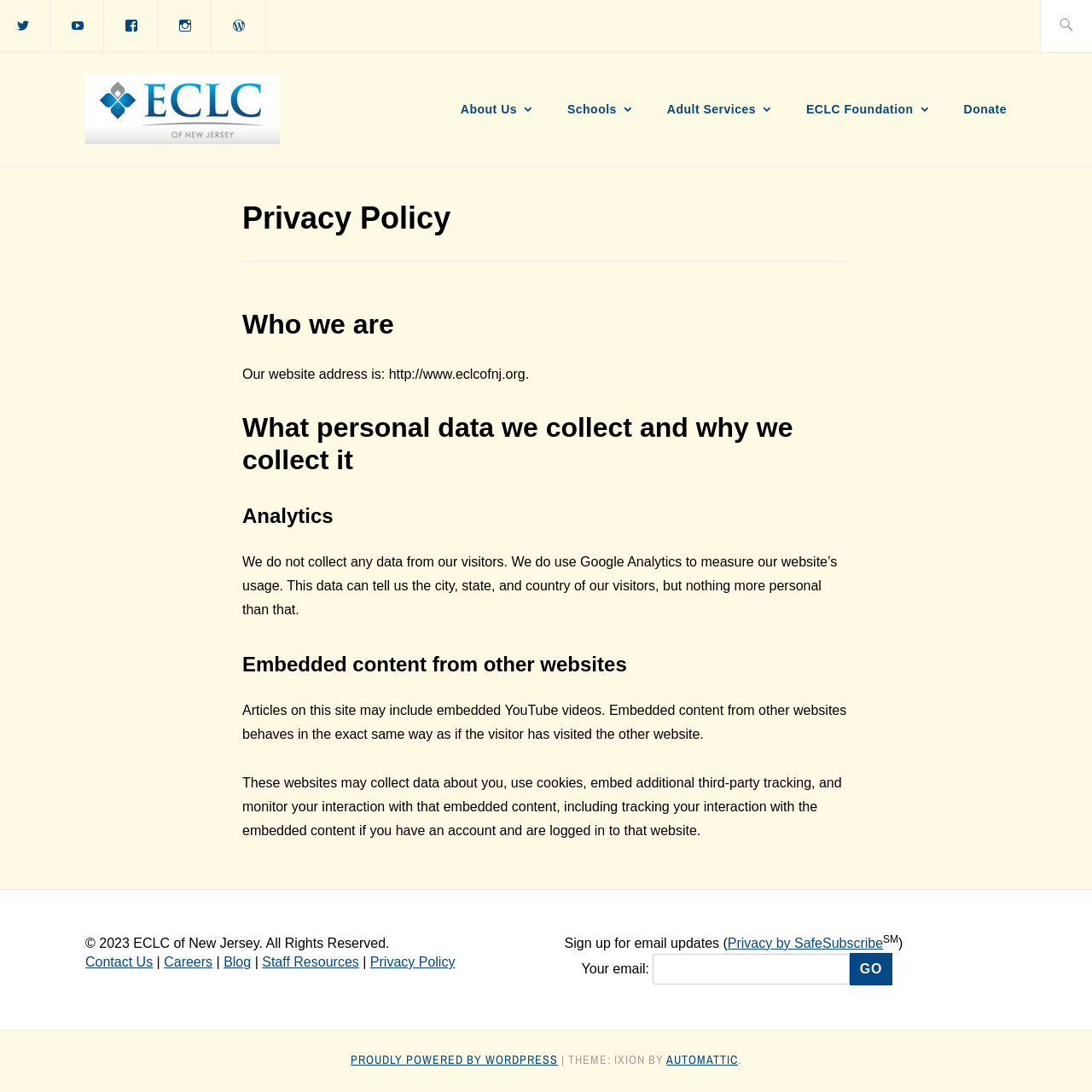What is the purpose of the search box?
From the details in the image, provide a complete and detailed answer to the question.

The search box is located at the top right of the webpage, and it has a placeholder text 'Search for:', indicating that it is used to search for content on the website.